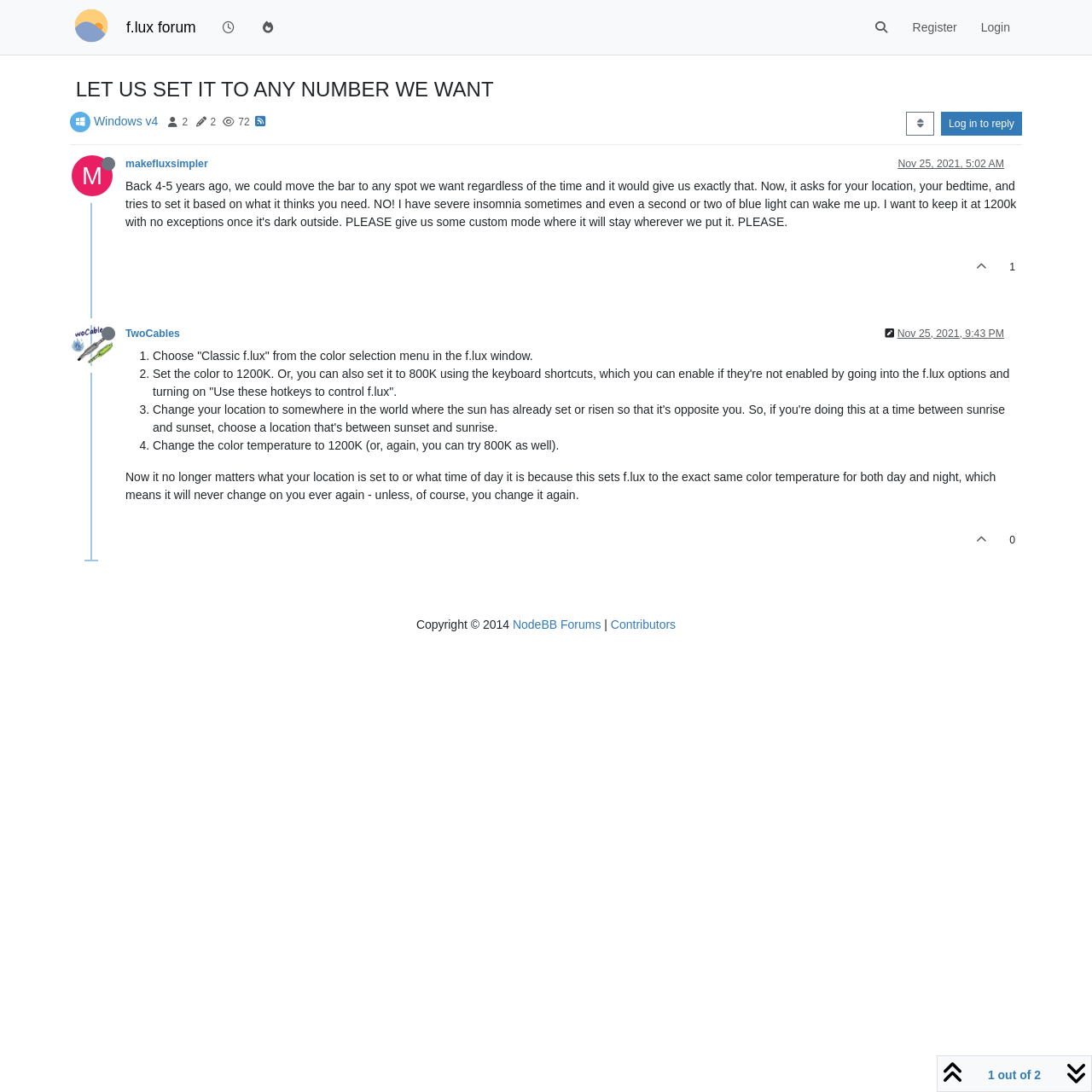Determine the bounding box coordinates of the element's region needed to click to follow the instruction: "Login to the forum". Provide these coordinates as four float numbers between 0 and 1, formatted as [left, top, right, bottom].

[0.887, 0.011, 0.936, 0.039]